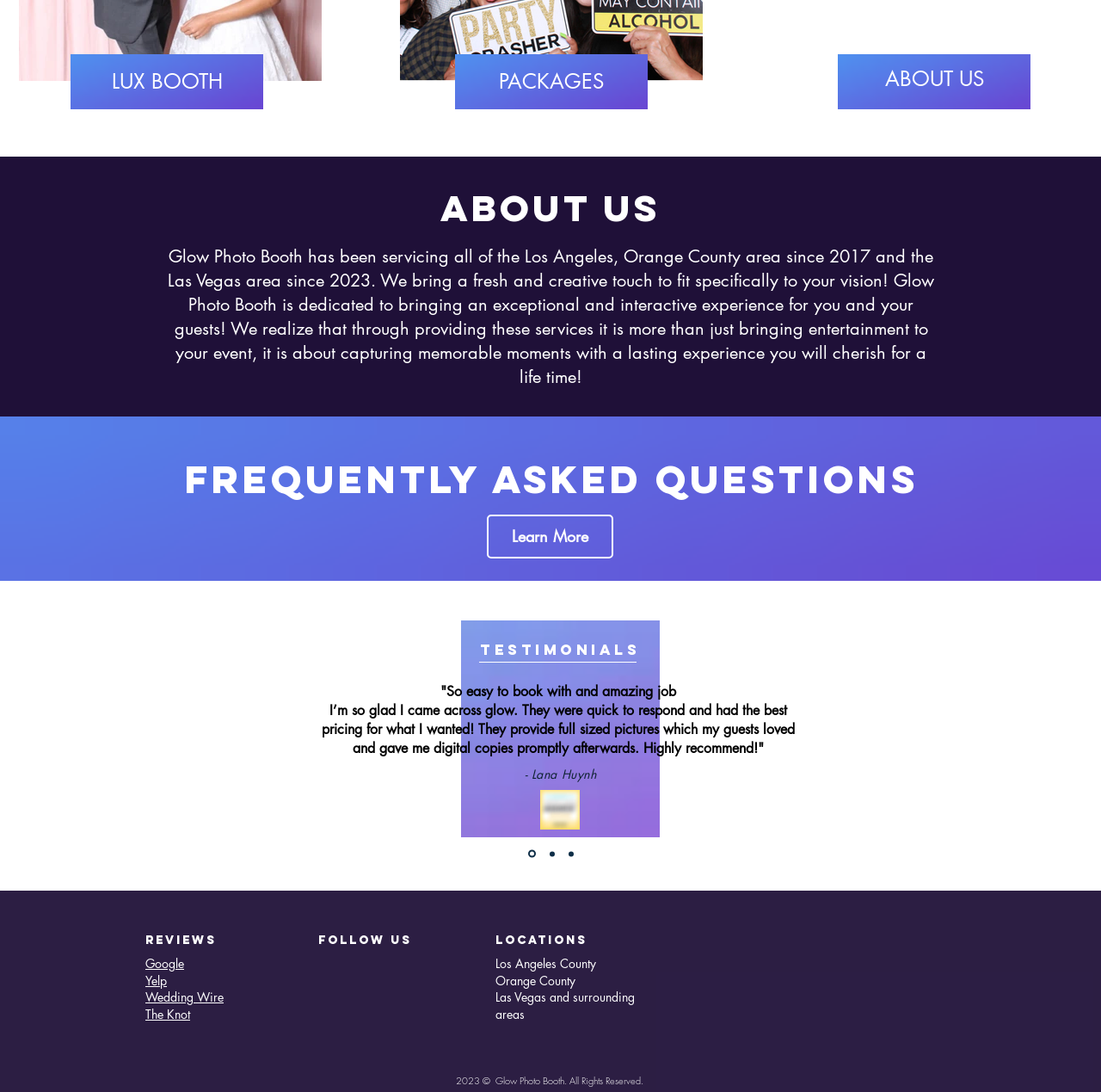What is the name of the section that displays customer testimonials?
Look at the image and answer the question with a single word or phrase.

TESTIMONIALS